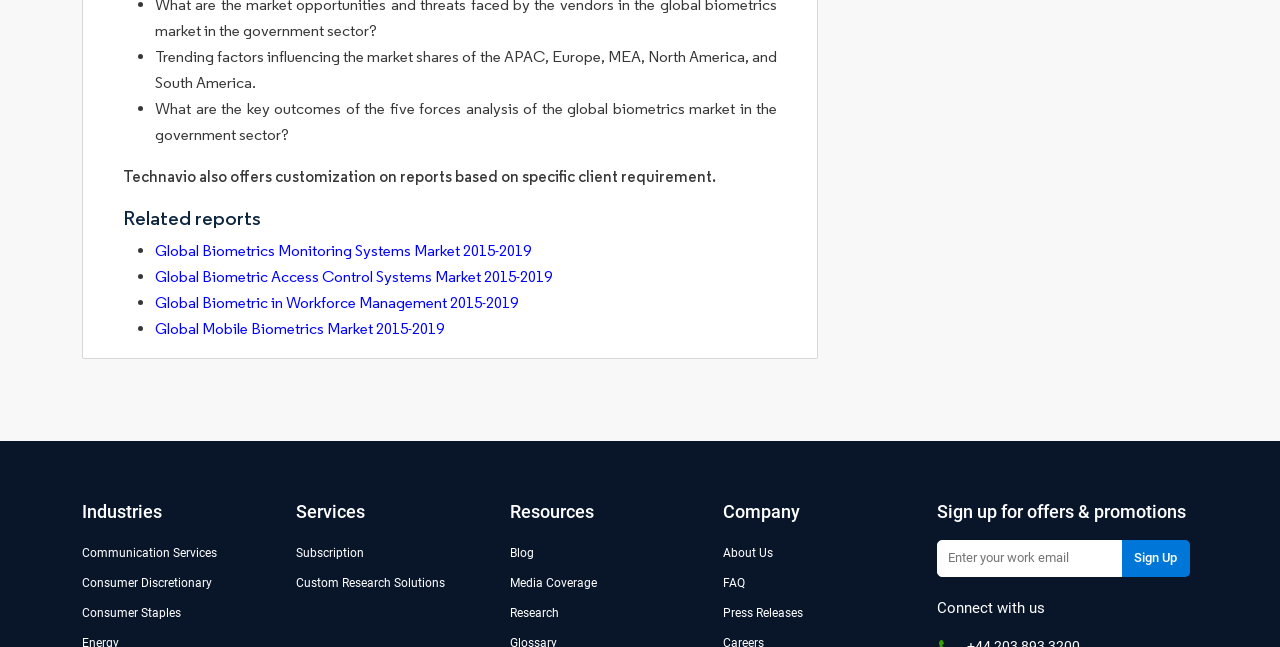Provide the bounding box coordinates of the HTML element this sentence describes: "Press Releases". The bounding box coordinates consist of four float numbers between 0 and 1, i.e., [left, top, right, bottom].

[0.565, 0.937, 0.628, 0.959]